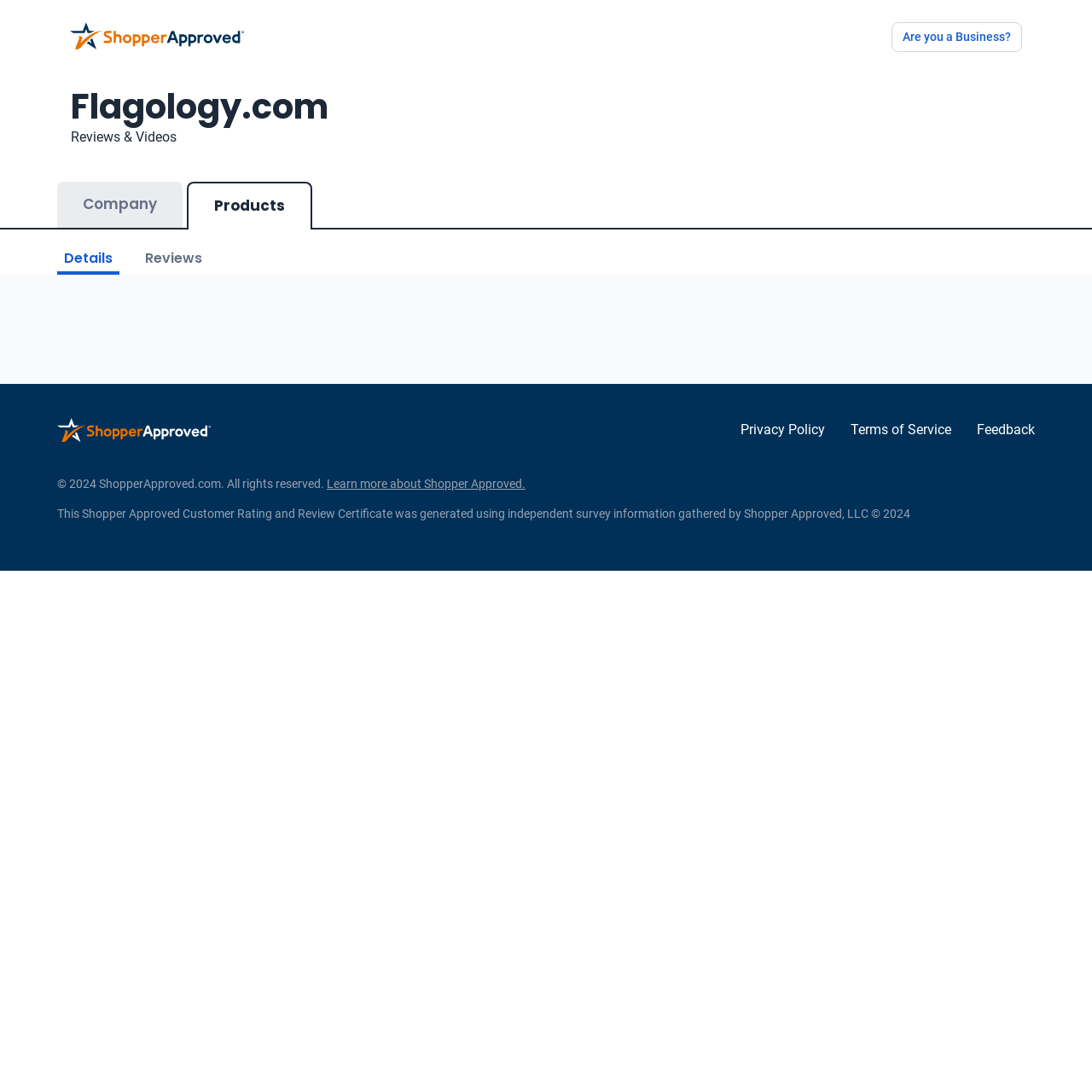What is the name of the company being reviewed?
Refer to the image and provide a one-word or short phrase answer.

Flagology.com